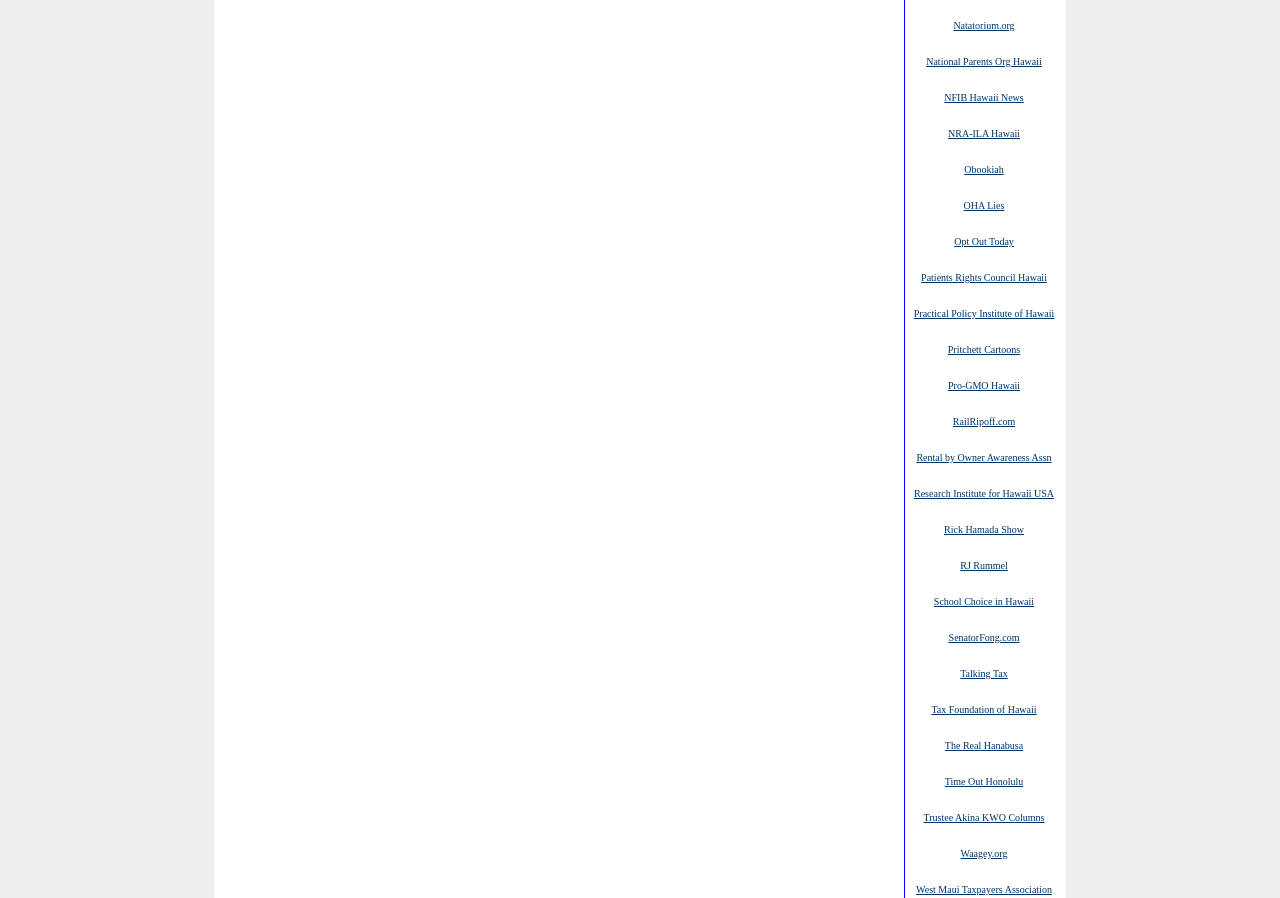What is the name of the first link on the webpage?
Using the visual information, respond with a single word or phrase.

Natatorium.org